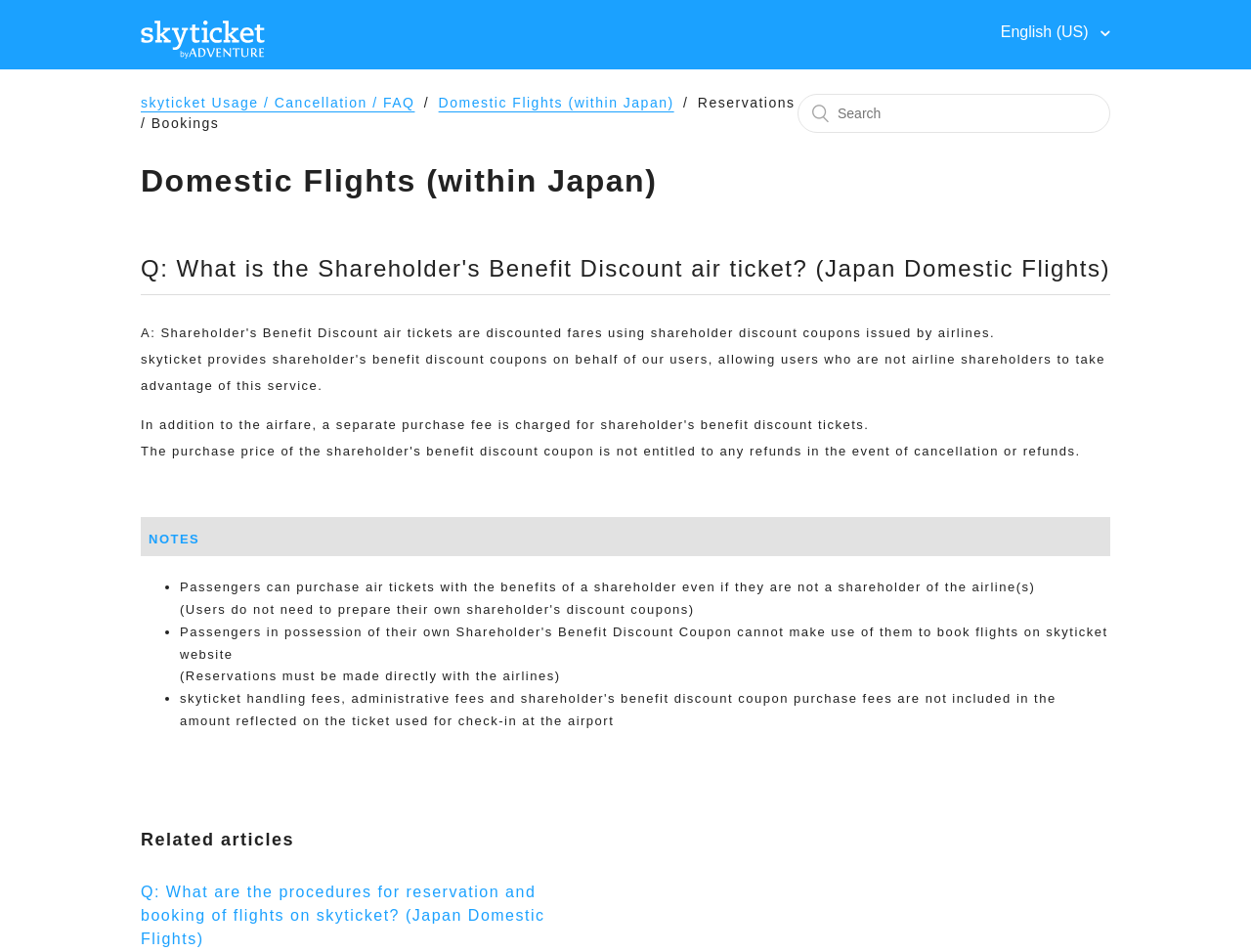Based on the element description aria-label="Search" name="query" placeholder="Search", identify the bounding box of the UI element in the given webpage screenshot. The coordinates should be in the format (top-left x, top-left y, bottom-right x, bottom-right y) and must be between 0 and 1.

[0.638, 0.099, 0.888, 0.14]